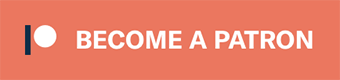Offer a detailed narrative of the image.

This image features a bold and inviting "Become a Patron" button, set against a warm, coral background. The text is prominently displayed in white, encouraging support for the content creator or project presented on the associated webpage. The design integrates a circular icon to the left, enhancing the overall appeal and drawing attention to the call to action. This button serves as an invitation for viewers to engage more deeply and contribute to the platform's continued success, representing a seamless blend of functionality and aesthetic appeal.